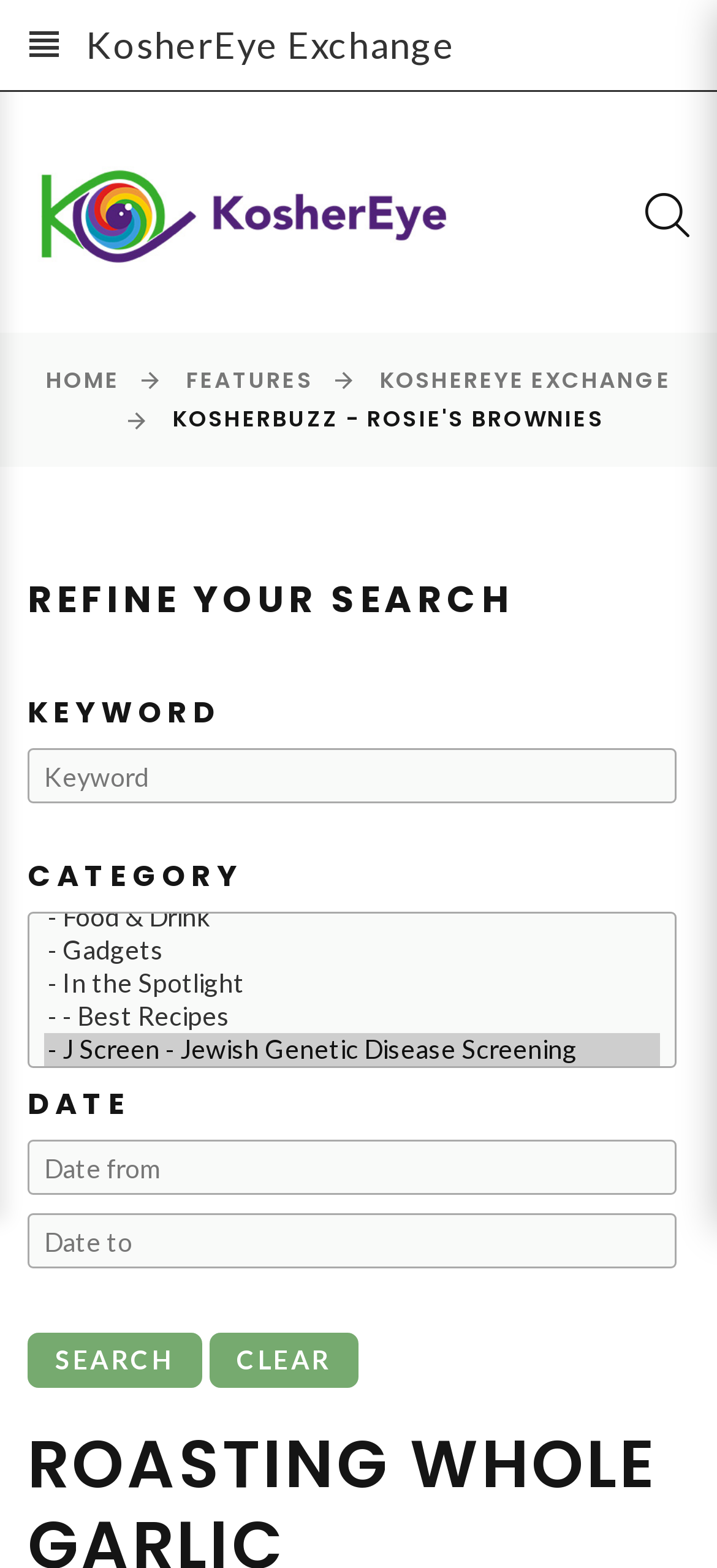How many categories are available for filtering?
Look at the image and respond to the question as thoroughly as possible.

The 'CATEGORY' filter in the 'REFINE YOUR SEARCH' section contains a listbox with 30 options, including 'Appetizers', 'Bread', 'Challah', and many others. These categories can be used to filter search results and find content related to specific topics.